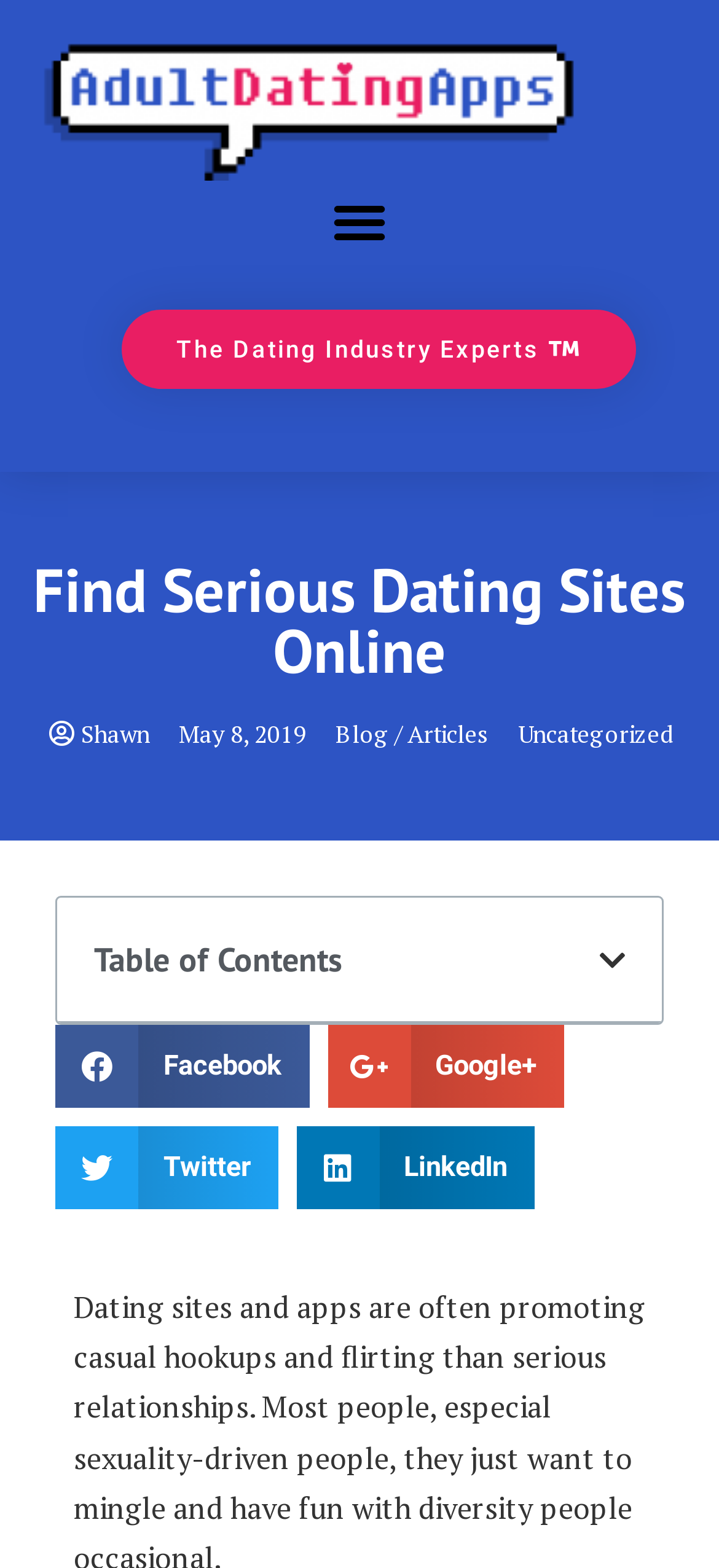From the webpage screenshot, identify the region described by Uncategorized. Provide the bounding box coordinates as (top-left x, top-left y, bottom-right x, bottom-right y), with each value being a floating point number between 0 and 1.

[0.721, 0.458, 0.936, 0.479]